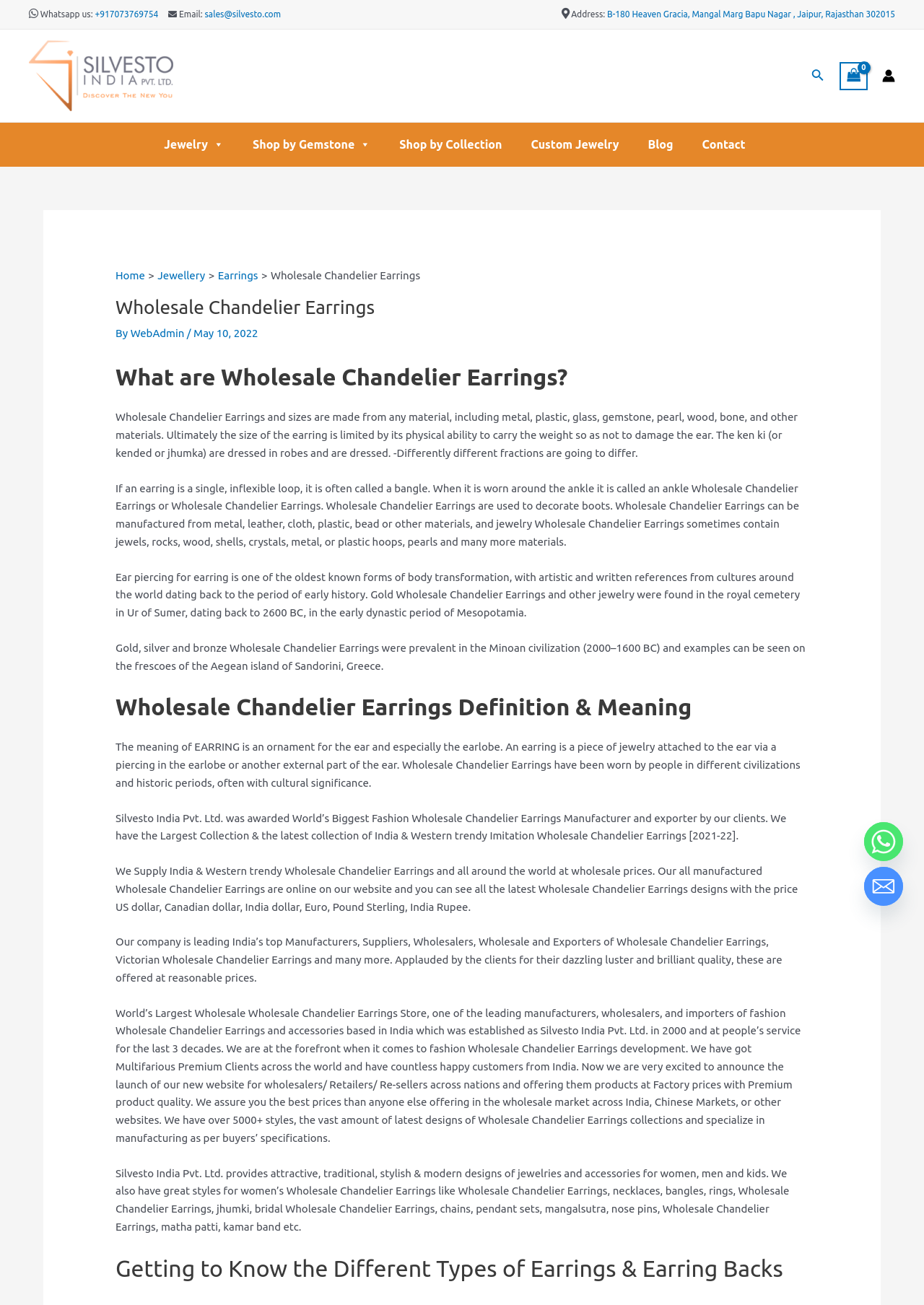What is the purpose of the Whatsapp link?
Examine the screenshot and reply with a single word or phrase.

To contact the company